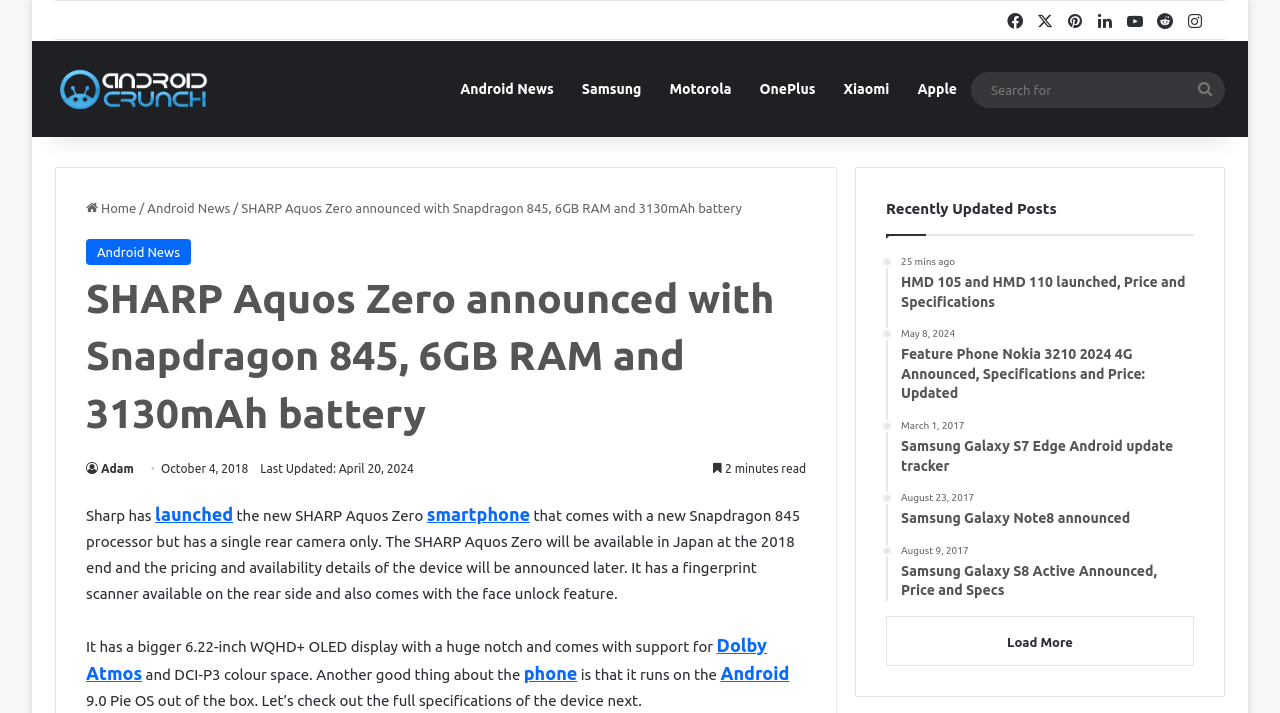What is the battery capacity of SHARP Aquos Zero?
Look at the image and respond with a one-word or short-phrase answer.

3130mAh